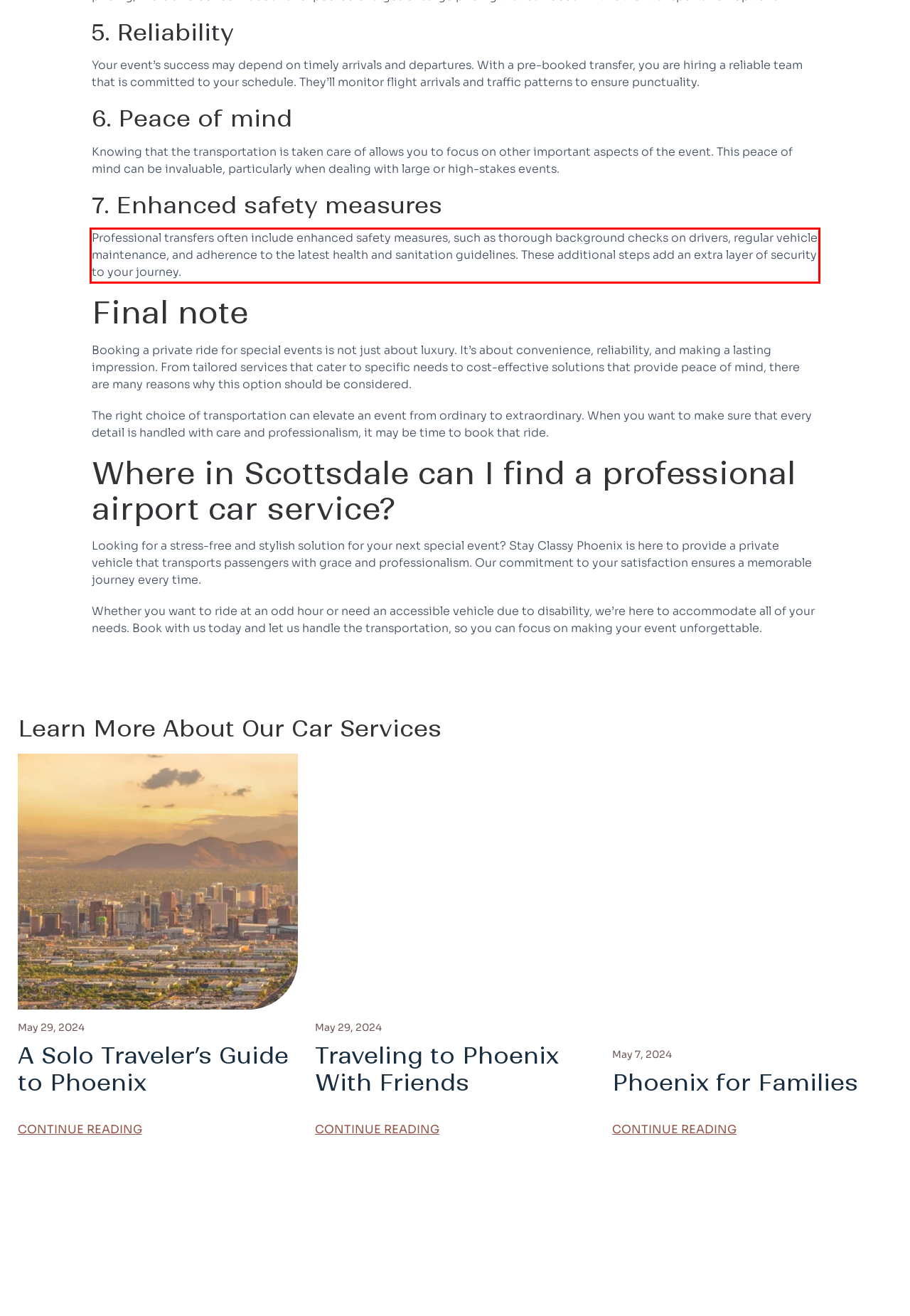Identify the red bounding box in the webpage screenshot and perform OCR to generate the text content enclosed.

Professional transfers often include enhanced safety measures, such as thorough background checks on drivers, regular vehicle maintenance, and adherence to the latest health and sanitation guidelines. These additional steps add an extra layer of security to your journey.